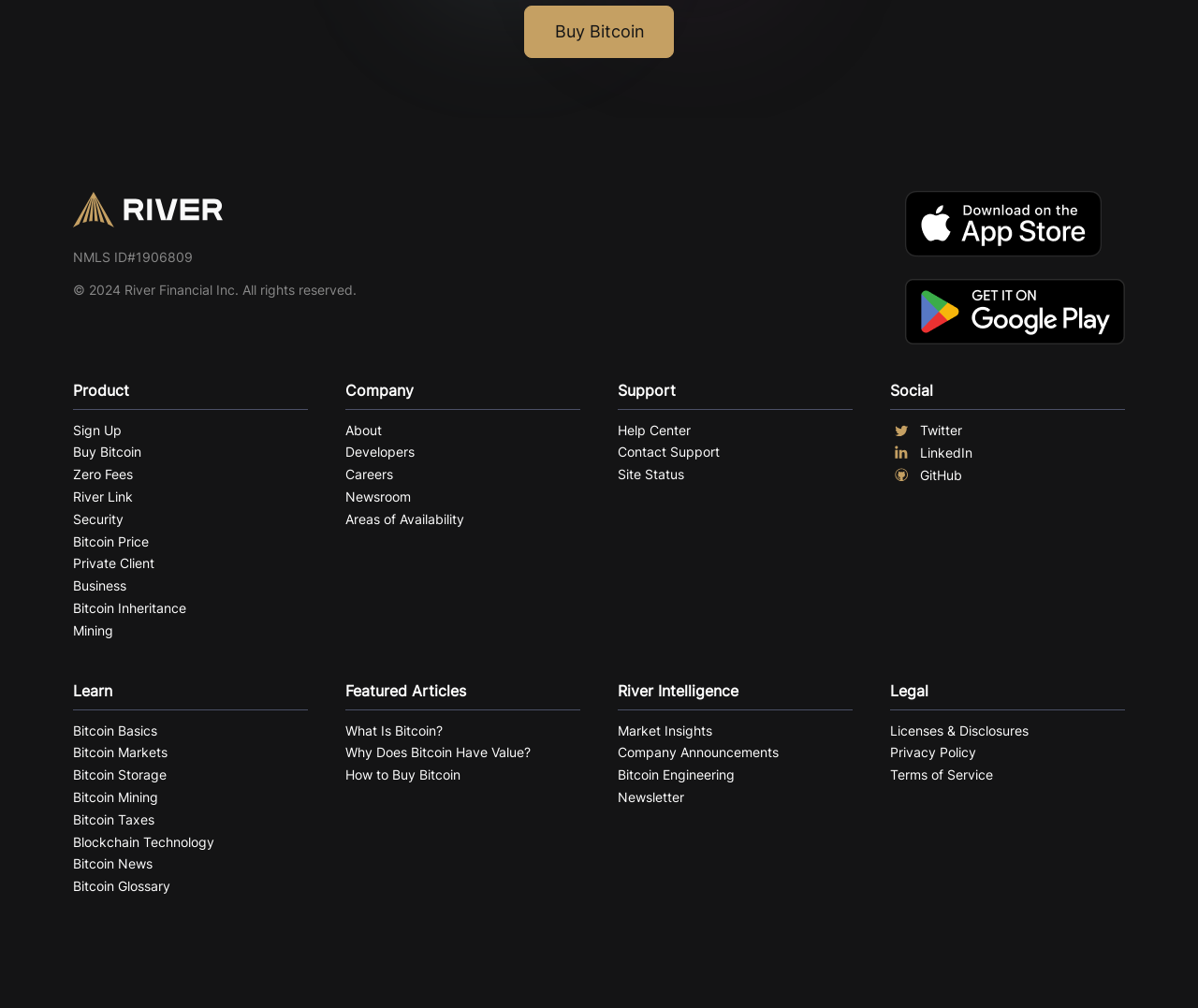Please specify the bounding box coordinates of the region to click in order to perform the following instruction: "Click on Buy Bitcoin".

[0.438, 0.006, 0.562, 0.058]